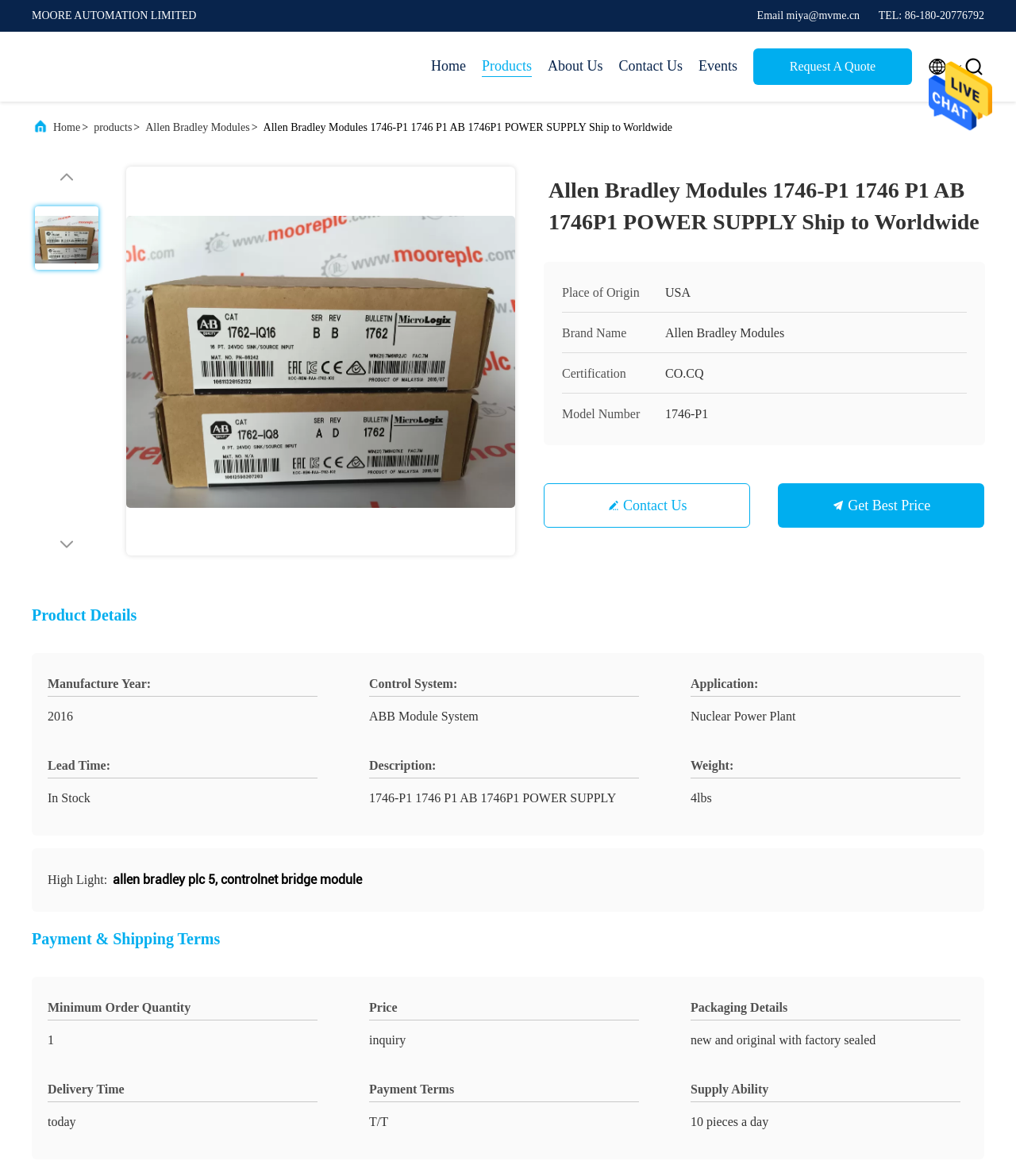Please identify the bounding box coordinates of the clickable region that I should interact with to perform the following instruction: "Click the 'Get Best Price' button". The coordinates should be expressed as four float numbers between 0 and 1, i.e., [left, top, right, bottom].

[0.766, 0.411, 0.969, 0.449]